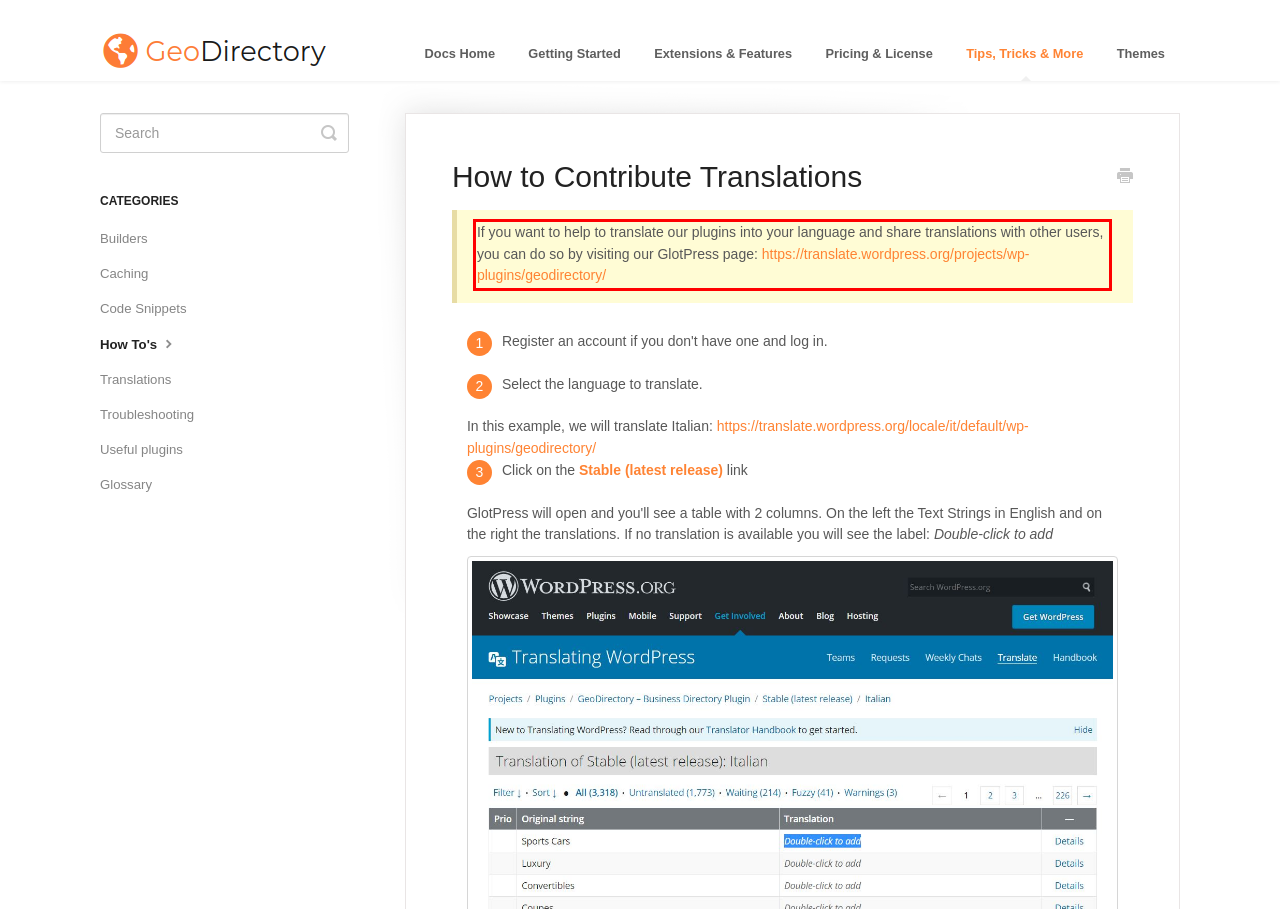Within the provided webpage screenshot, find the red rectangle bounding box and perform OCR to obtain the text content.

If you want to help to translate our plugins into your language and share translations with other users, you can do so by visiting our GlotPress page: https://translate.wordpress.org/projects/wp-plugins/geodirectory/